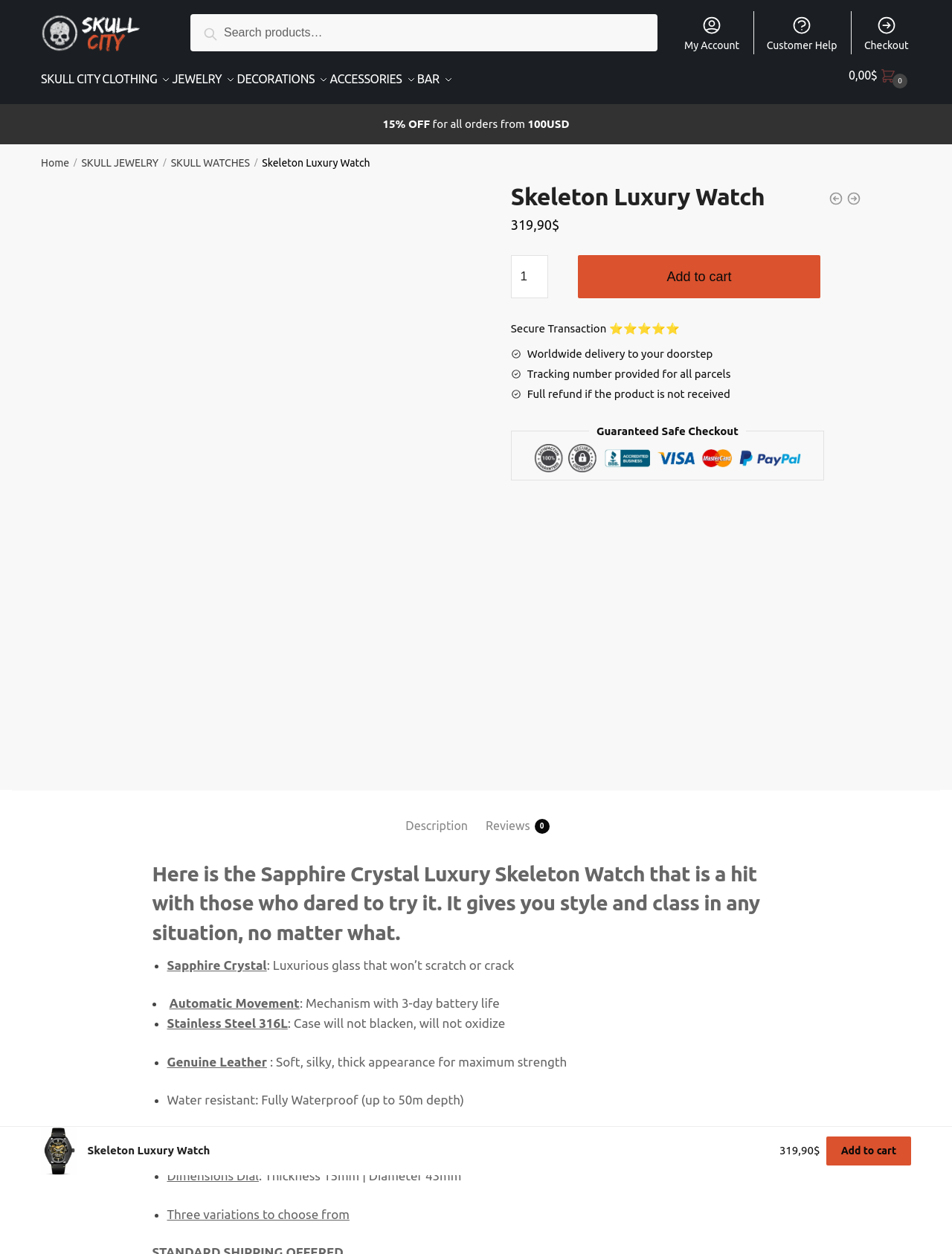How much does the luxury watch cost?
Observe the image and answer the question with a one-word or short phrase response.

319.90$